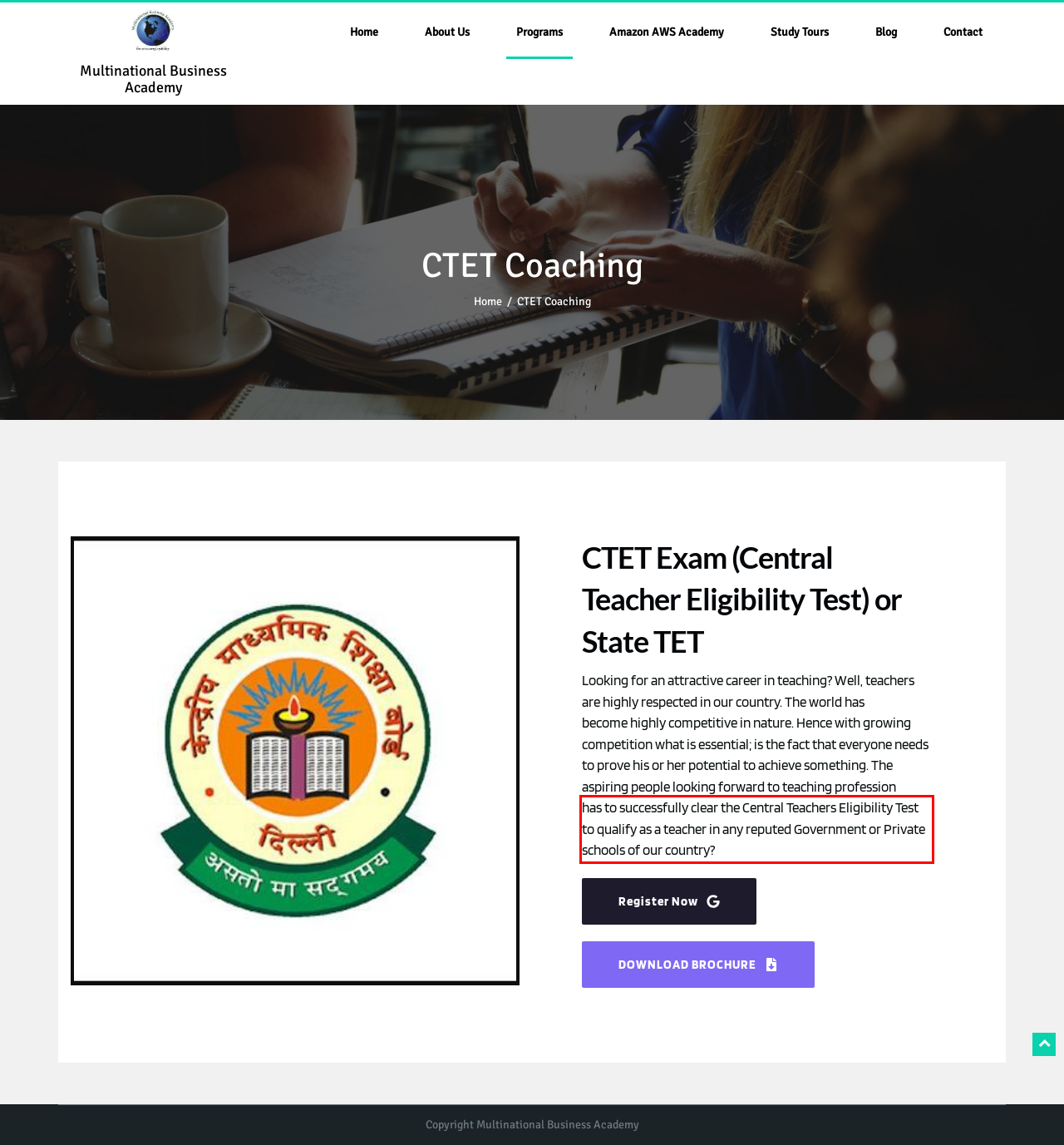Using OCR, extract the text content found within the red bounding box in the given webpage screenshot.

has to successfully clear the Central Teachers Eligibility Test to qualify as a teacher in any reputed Government or Private schools of our country?